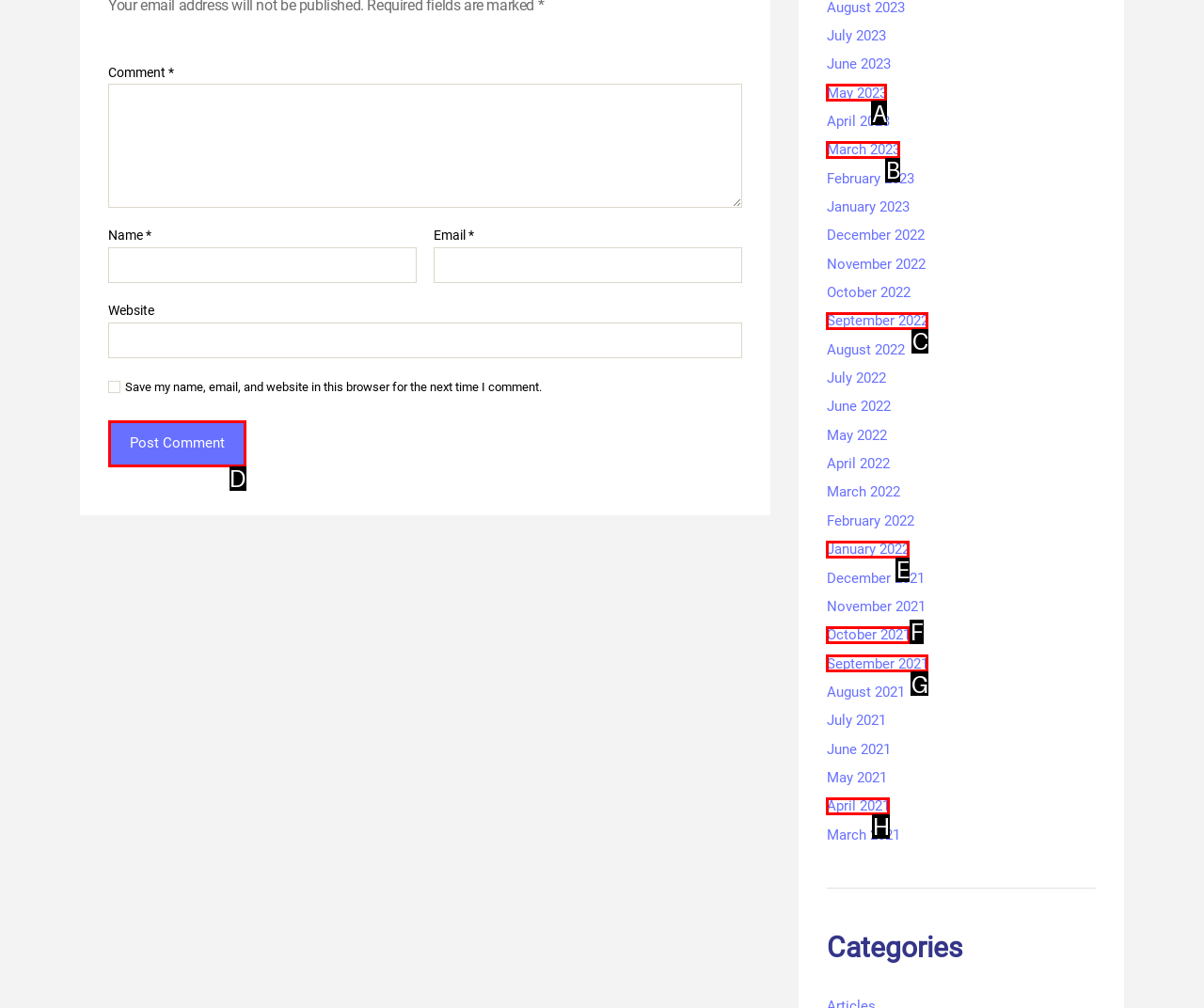Point out the letter of the HTML element you should click on to execute the task: Click the Post Comment button
Reply with the letter from the given options.

D